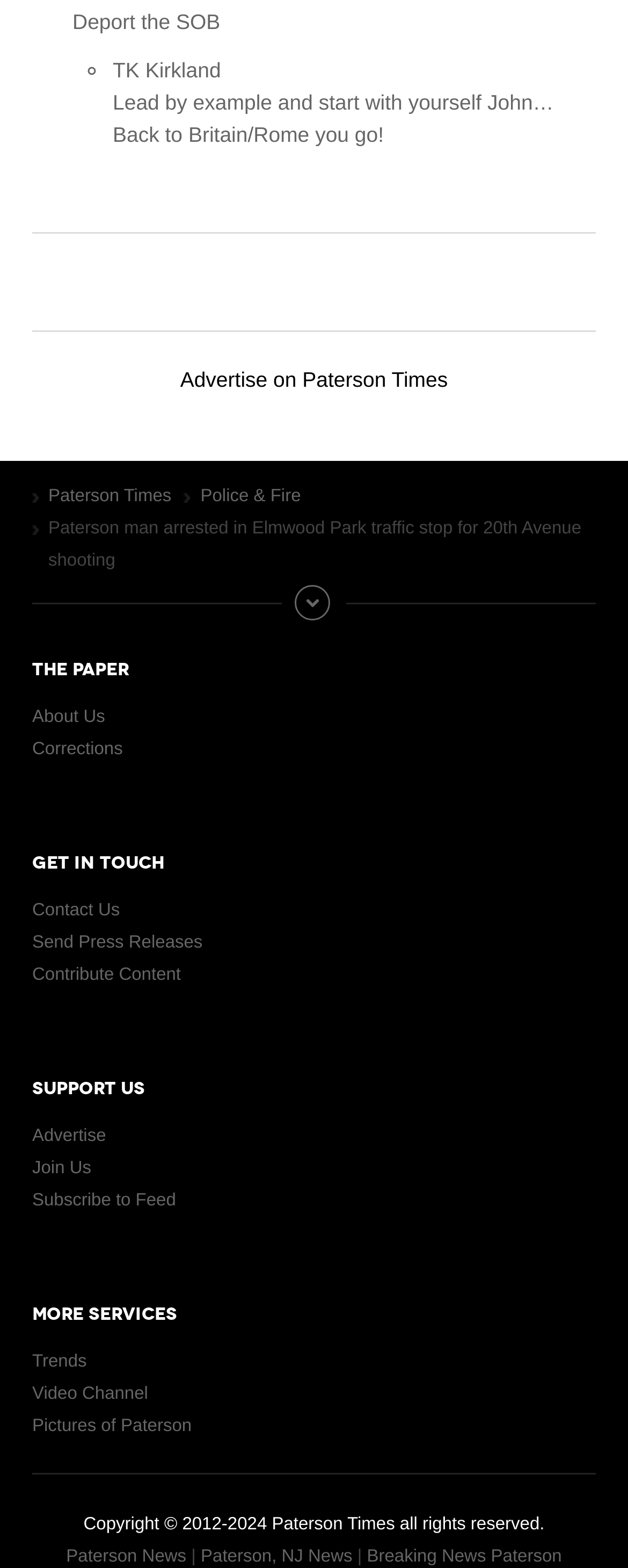Given the description "Advertise on Paterson Times", determine the bounding box of the corresponding UI element.

[0.287, 0.235, 0.713, 0.25]